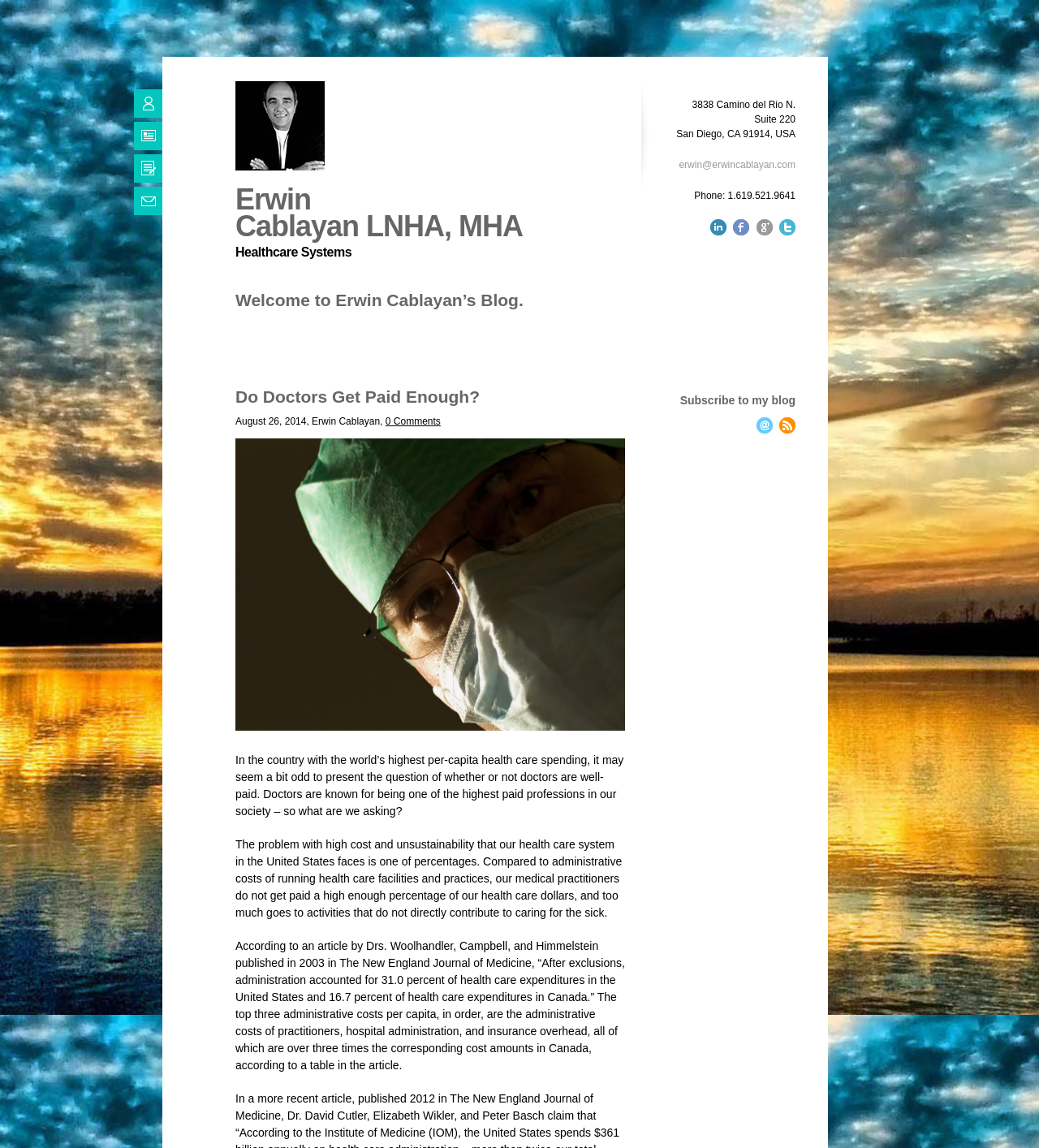What is the author's profession?
Please provide a detailed and thorough answer to the question.

The author's profession is Healthcare Systems, which is mentioned in the StaticText element with the text 'Healthcare Systems' at coordinates [0.227, 0.214, 0.338, 0.226].